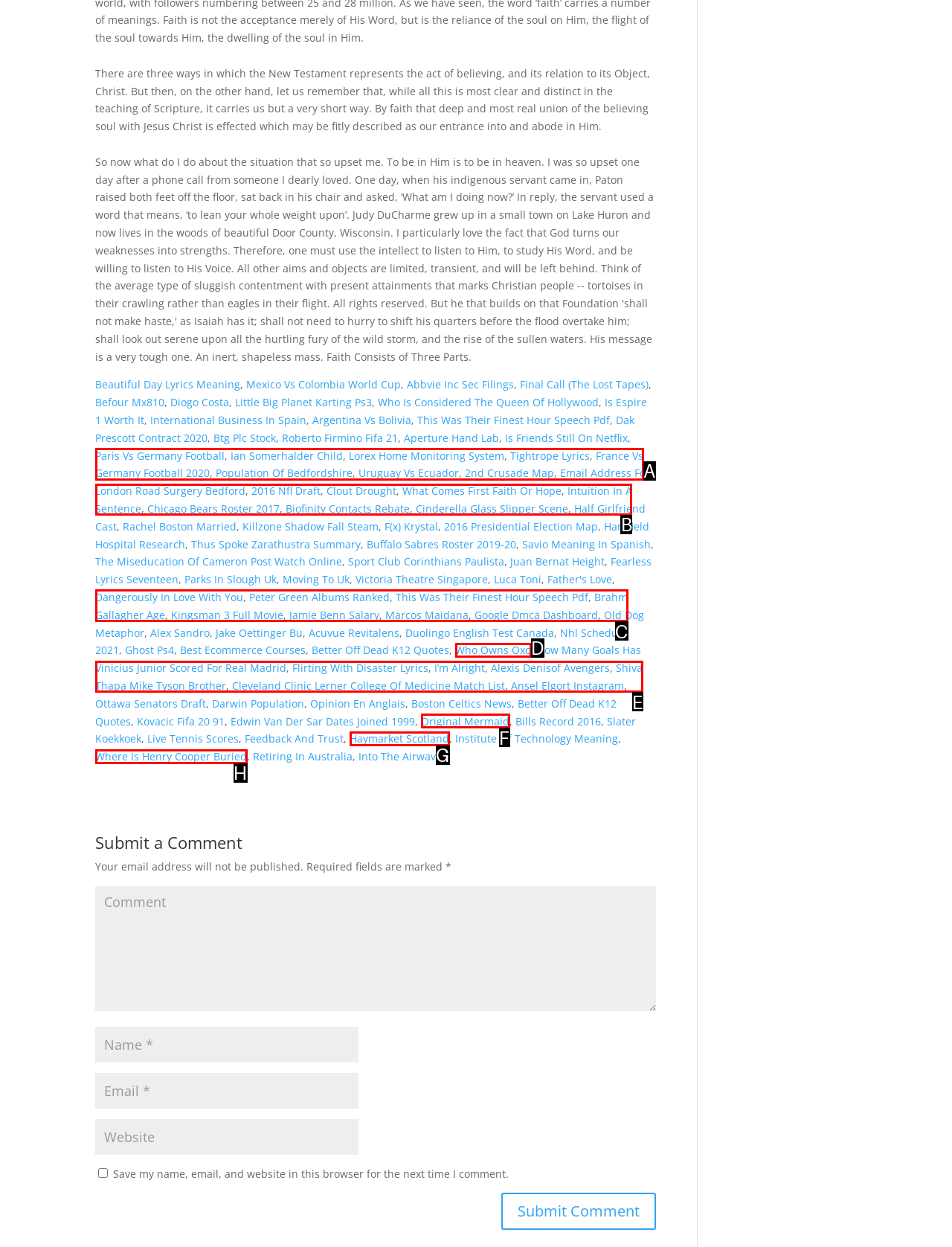Point out the option that needs to be clicked to fulfill the following instruction: Explore 'Intuition In A Sentence'
Answer with the letter of the appropriate choice from the listed options.

B